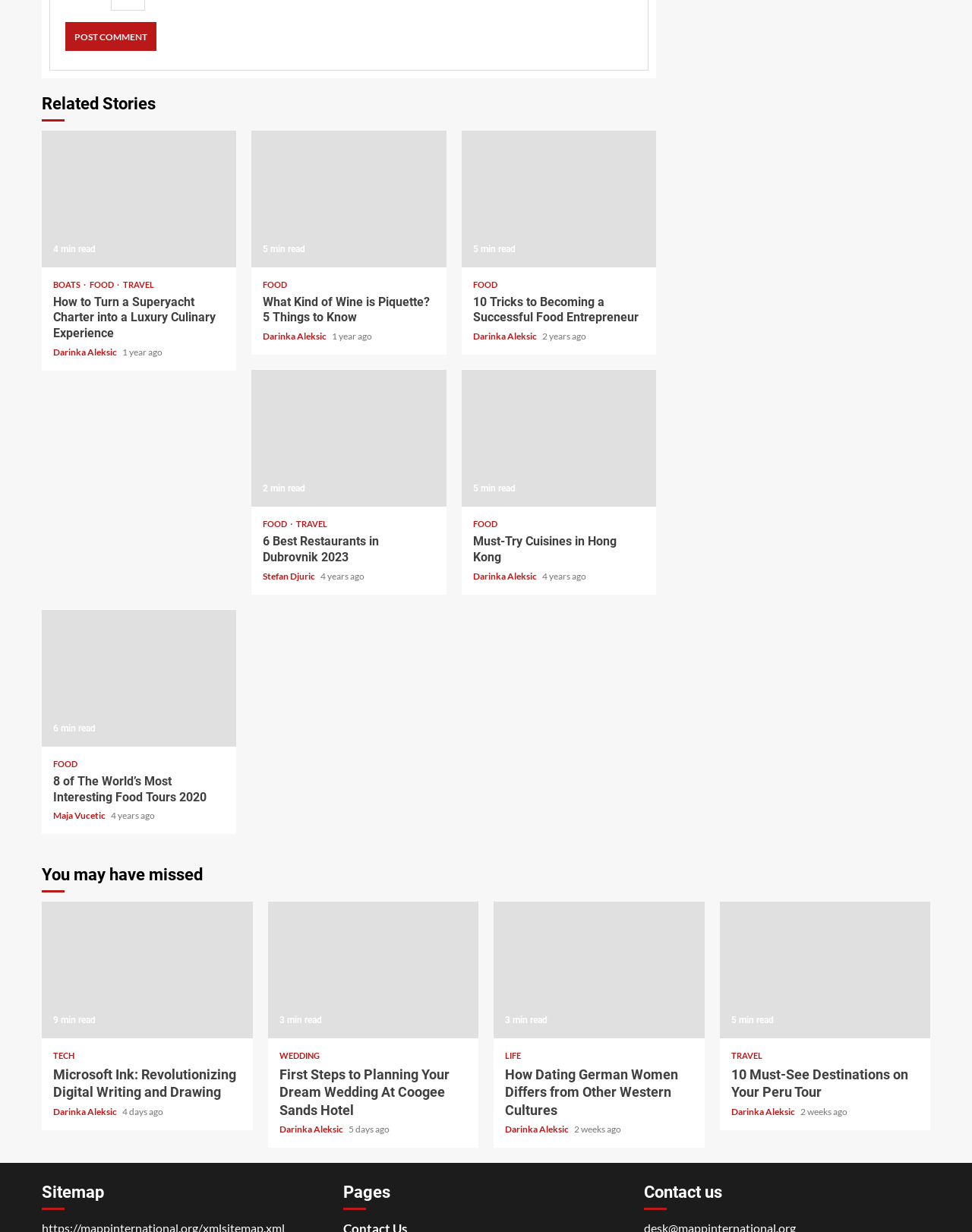Locate the bounding box coordinates of the clickable area to execute the instruction: "Read the article 'How to Turn a Superyacht Charter into a Luxury Culinary Experience'". Provide the coordinates as four float numbers between 0 and 1, represented as [left, top, right, bottom].

[0.055, 0.239, 0.231, 0.277]